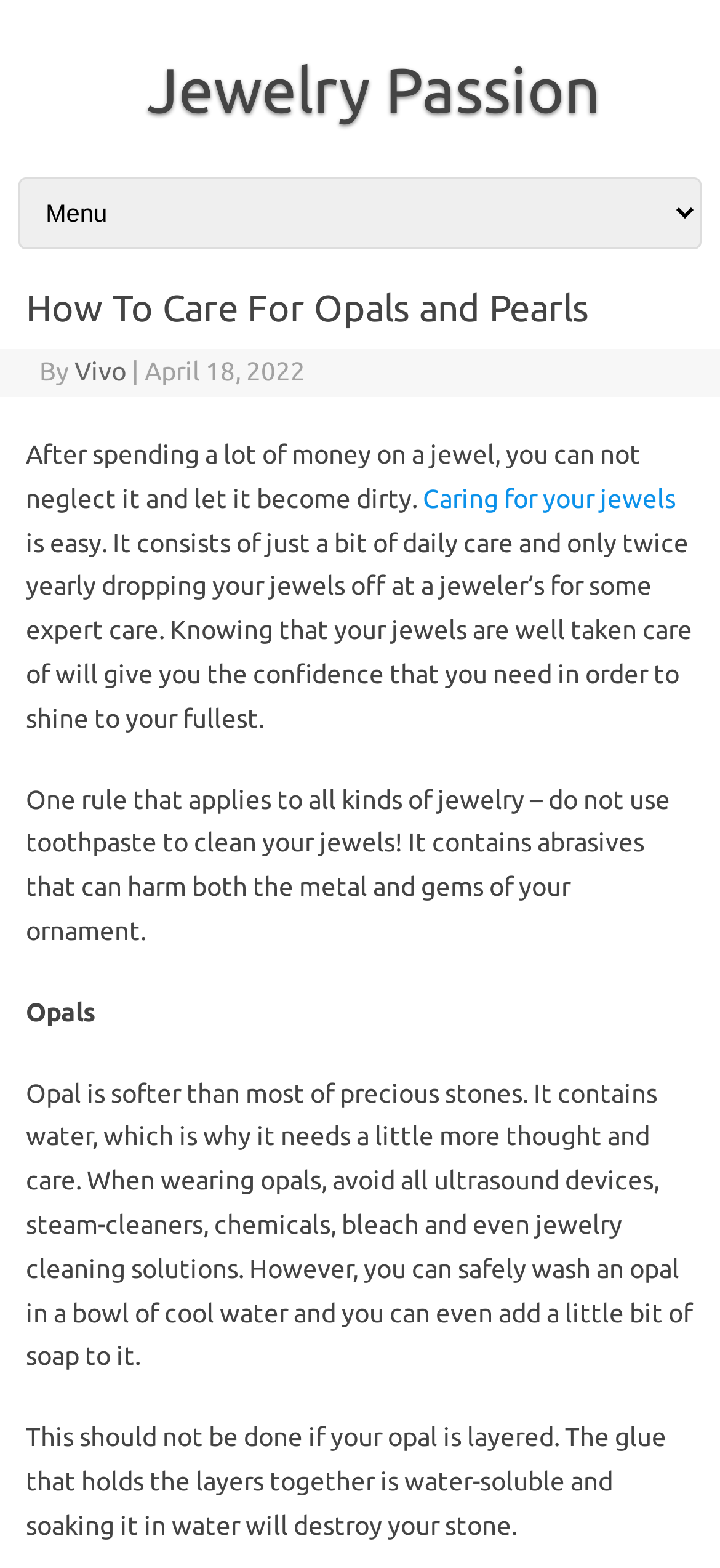Identify and provide the bounding box coordinates of the UI element described: "Skip to content". The coordinates should be formatted as [left, top, right, bottom], with each number being a float between 0 and 1.

[0.015, 0.113, 0.264, 0.13]